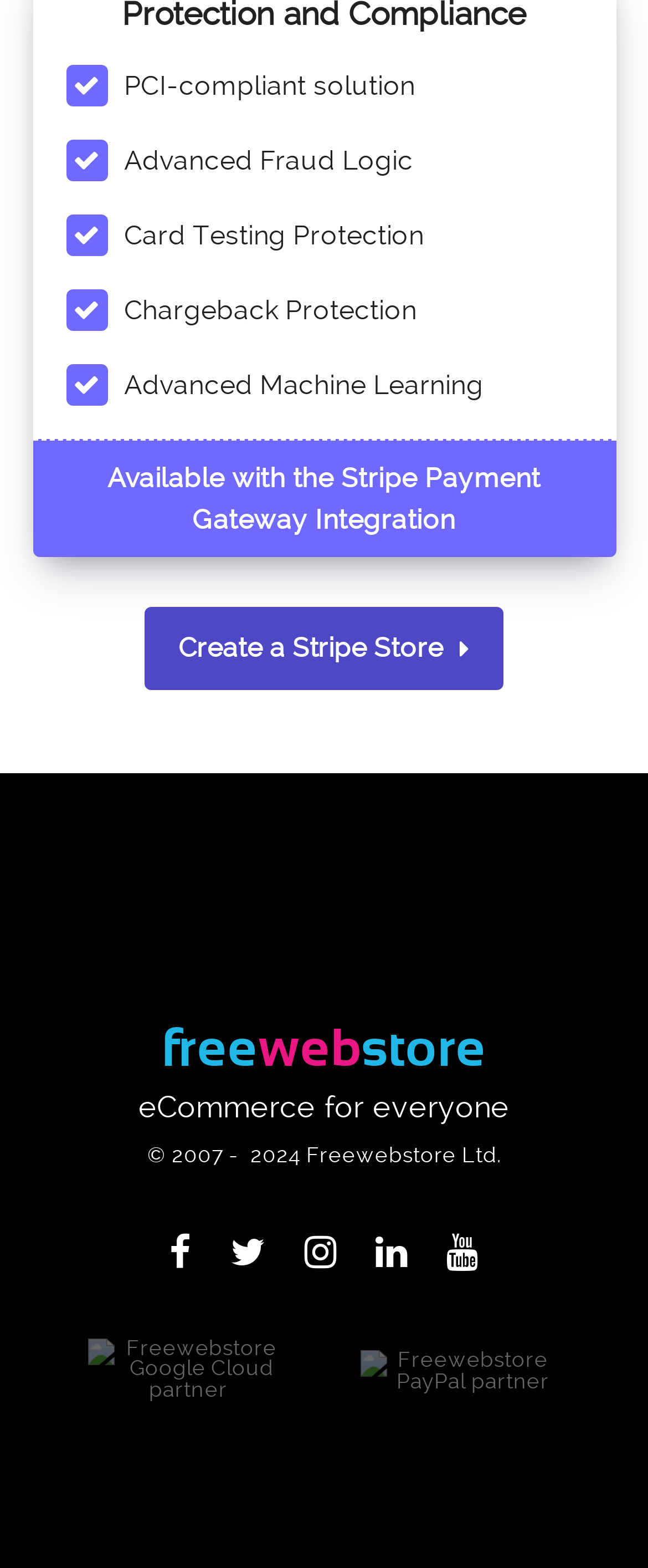What is the type of machine learning mentioned?
Answer with a single word or phrase, using the screenshot for reference.

Advanced